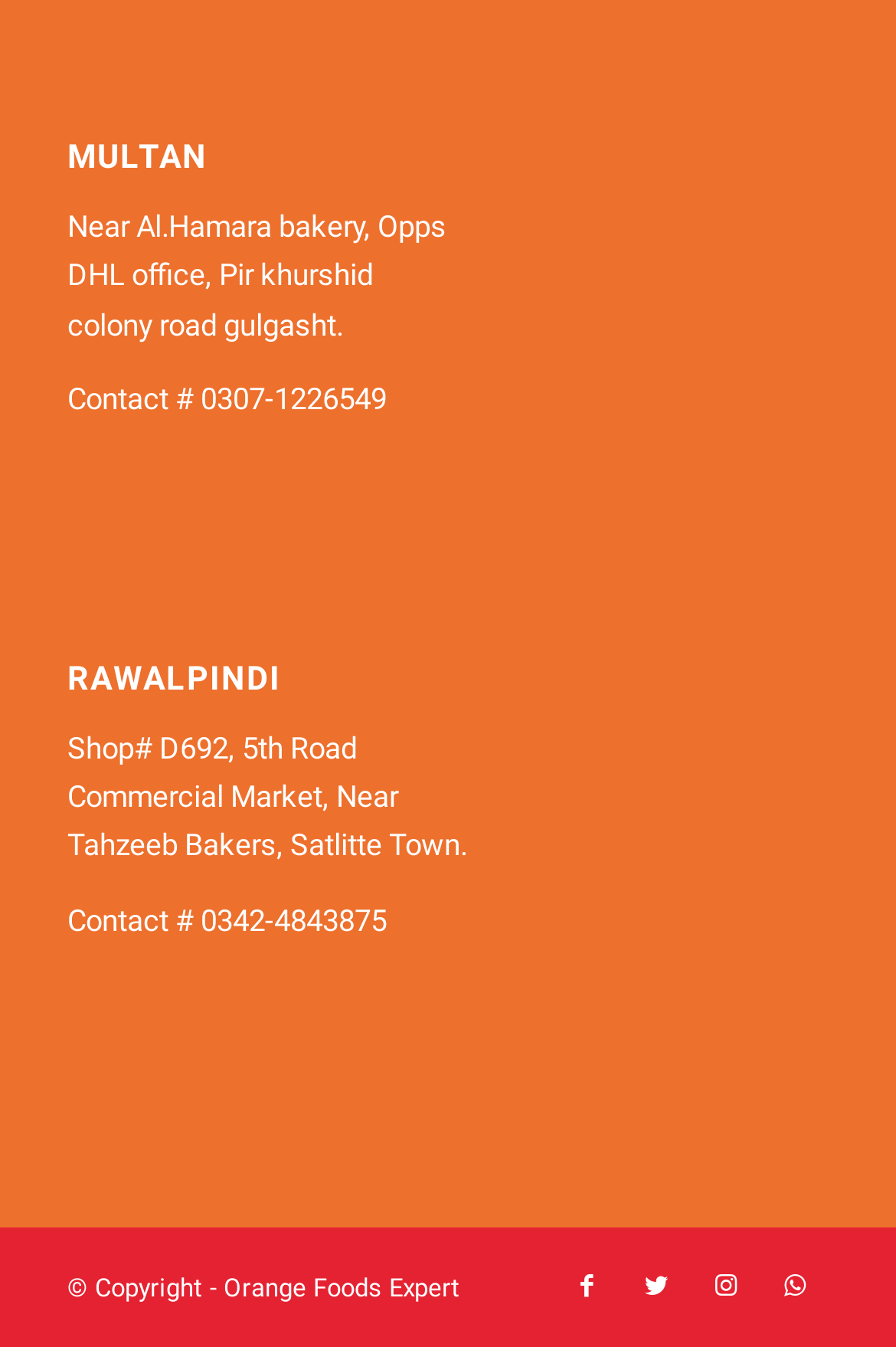Provide the bounding box coordinates of the HTML element described as: "Twitter". The bounding box coordinates should be four float numbers between 0 and 1, i.e., [left, top, right, bottom].

[0.694, 0.93, 0.771, 0.981]